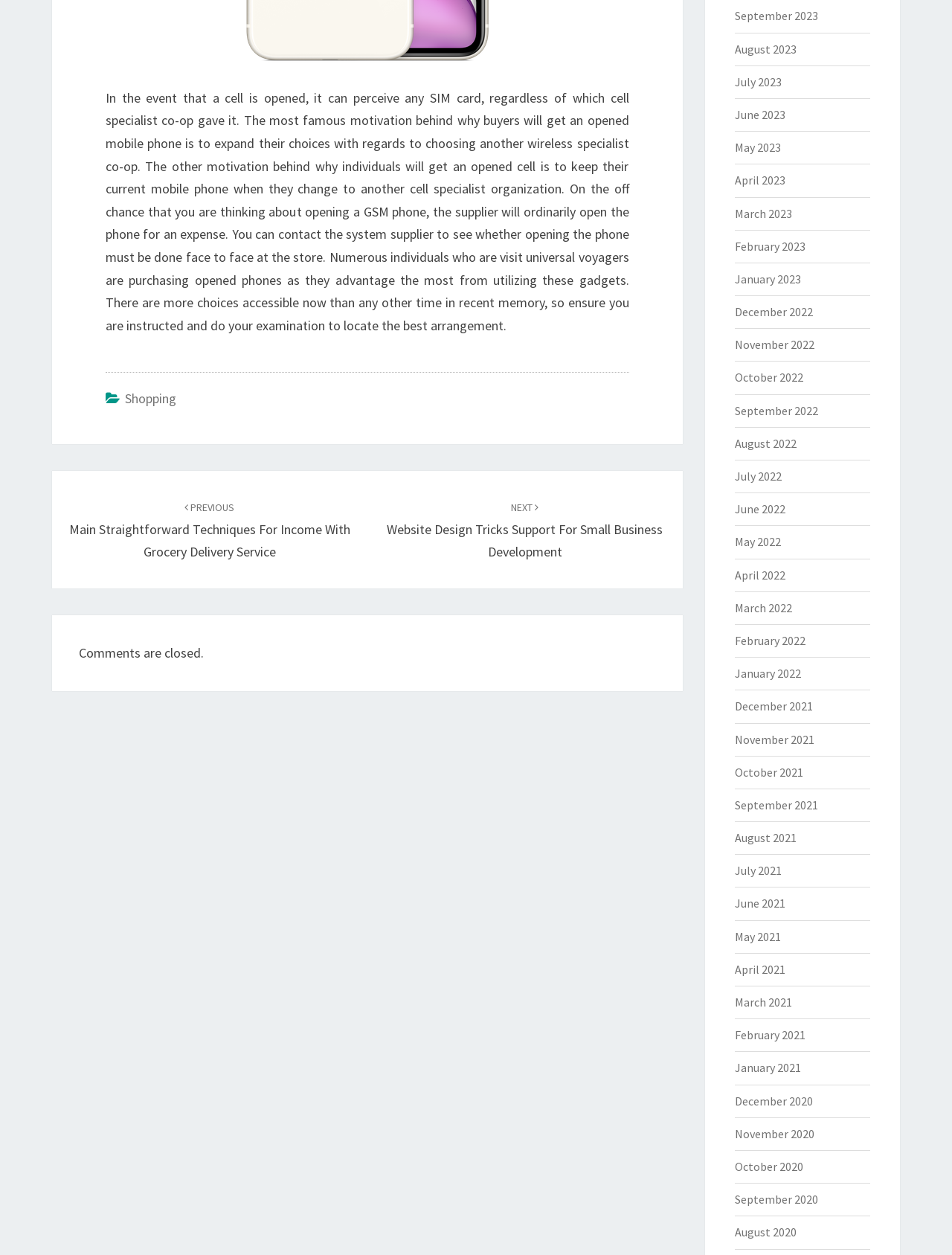Identify the bounding box coordinates of the region that needs to be clicked to carry out this instruction: "Click on 'NEXT'". Provide these coordinates as four float numbers ranging from 0 to 1, i.e., [left, top, right, bottom].

[0.406, 0.397, 0.696, 0.446]